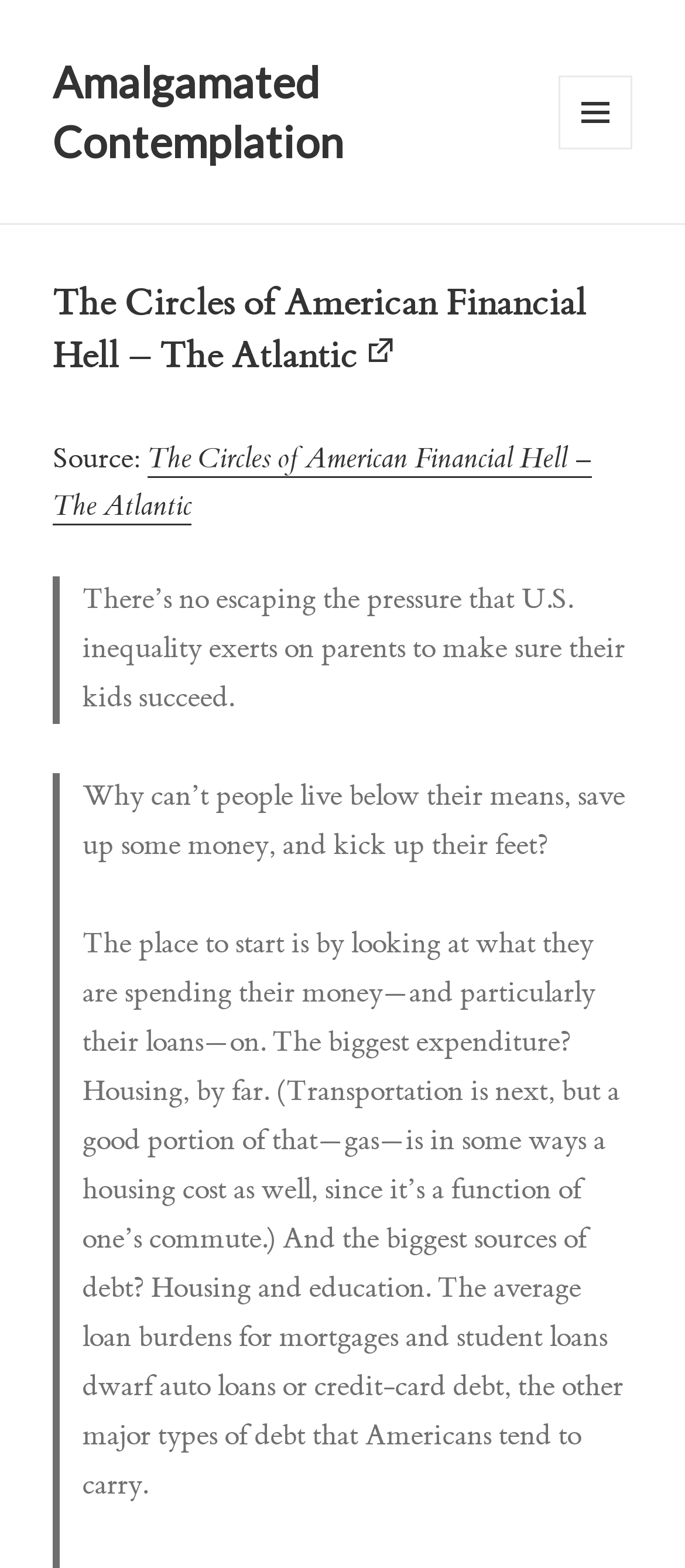What is the main reason for debt in the US?
Please provide a detailed and comprehensive answer to the question.

According to the article, the main reason for debt in the US is housing and education, which is mentioned in the blockquote 'And the biggest sources of debt? Housing and education. The average loan burdens for mortgages and student loans dwarf auto loans or credit-card debt, the other major types of debt that Americans tend to carry.'